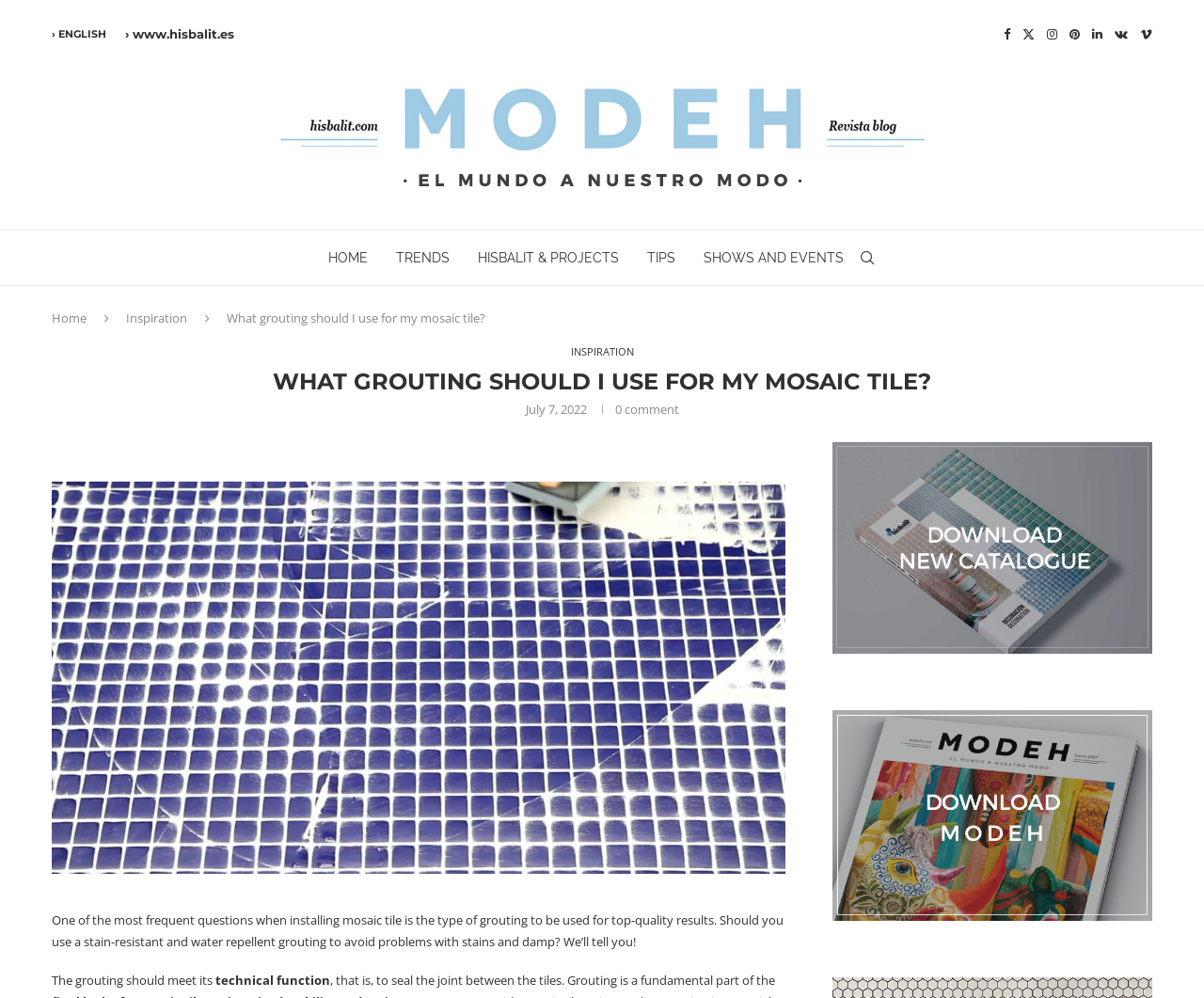Determine the bounding box coordinates for the UI element described. Format the coordinates as (top-left x, top-left y, bottom-right x, bottom-right y) and ensure all values are between 0 and 1. Element description: Inspiration

[0.474, 0.346, 0.526, 0.359]